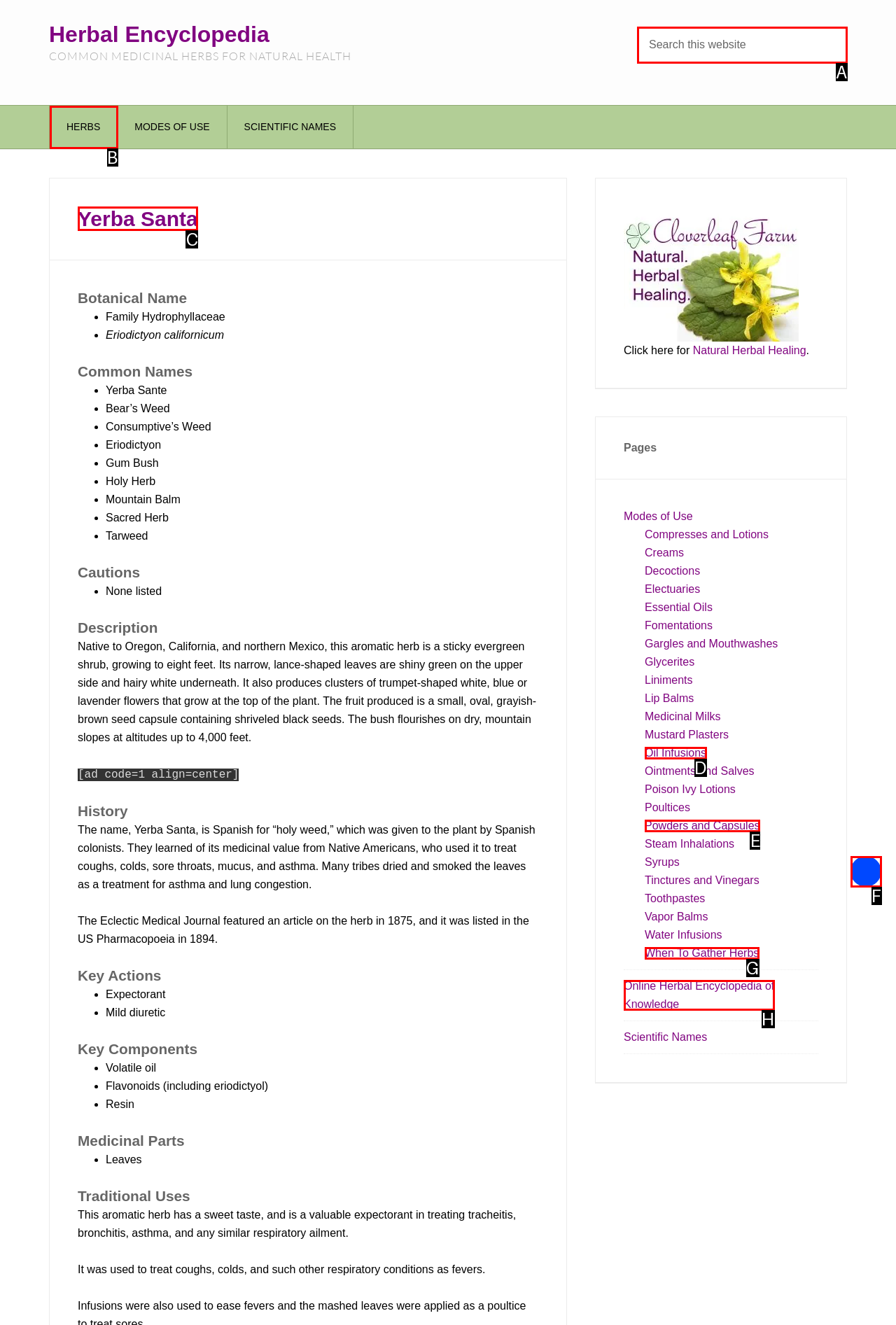Identify the correct UI element to click for the following task: Click on Yerba Santa Choose the option's letter based on the given choices.

C